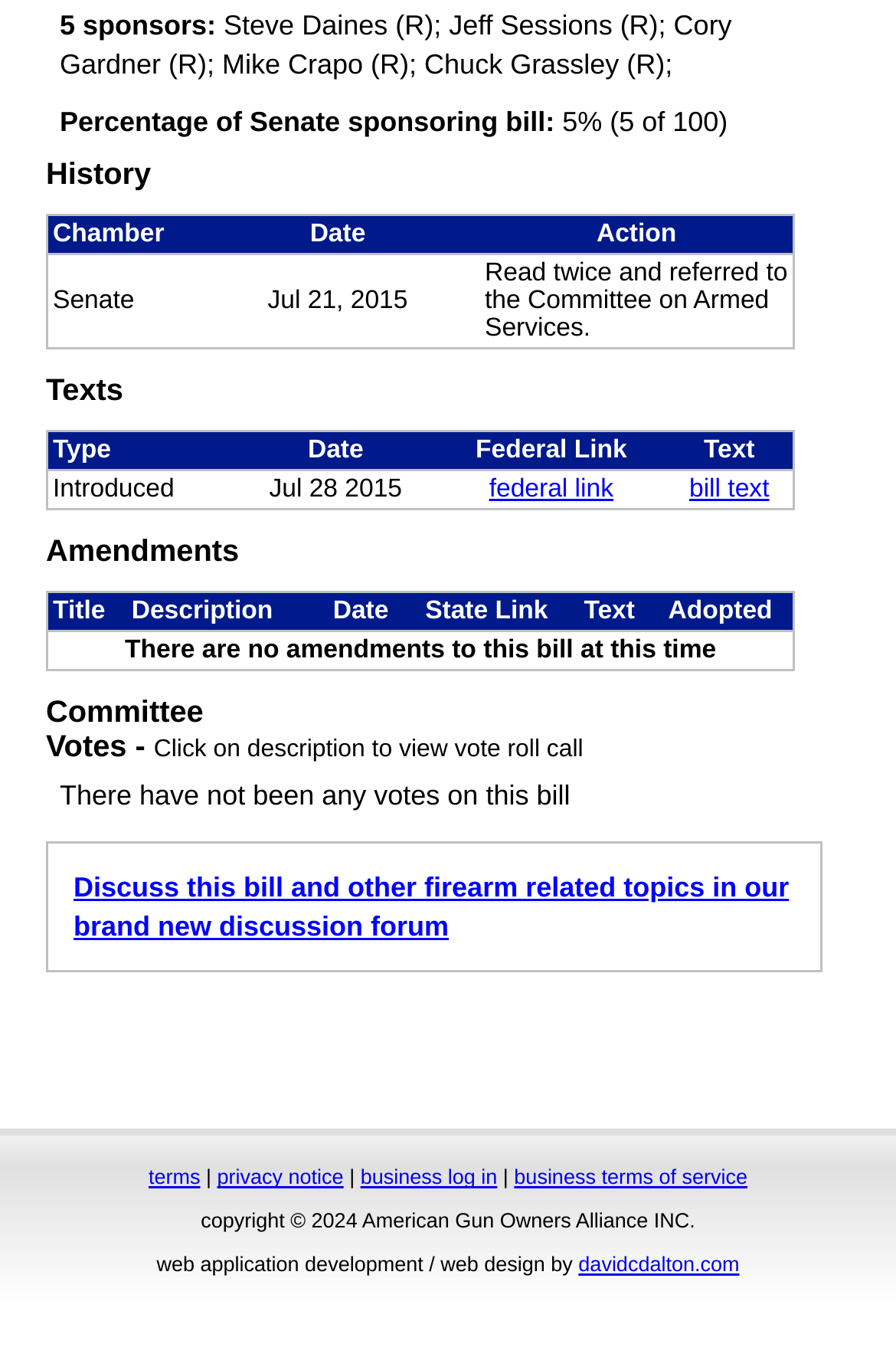Please find the bounding box coordinates of the element that must be clicked to perform the given instruction: "View business log in". The coordinates should be four float numbers from 0 to 1, i.e., [left, top, right, bottom].

[0.402, 0.866, 0.555, 0.883]